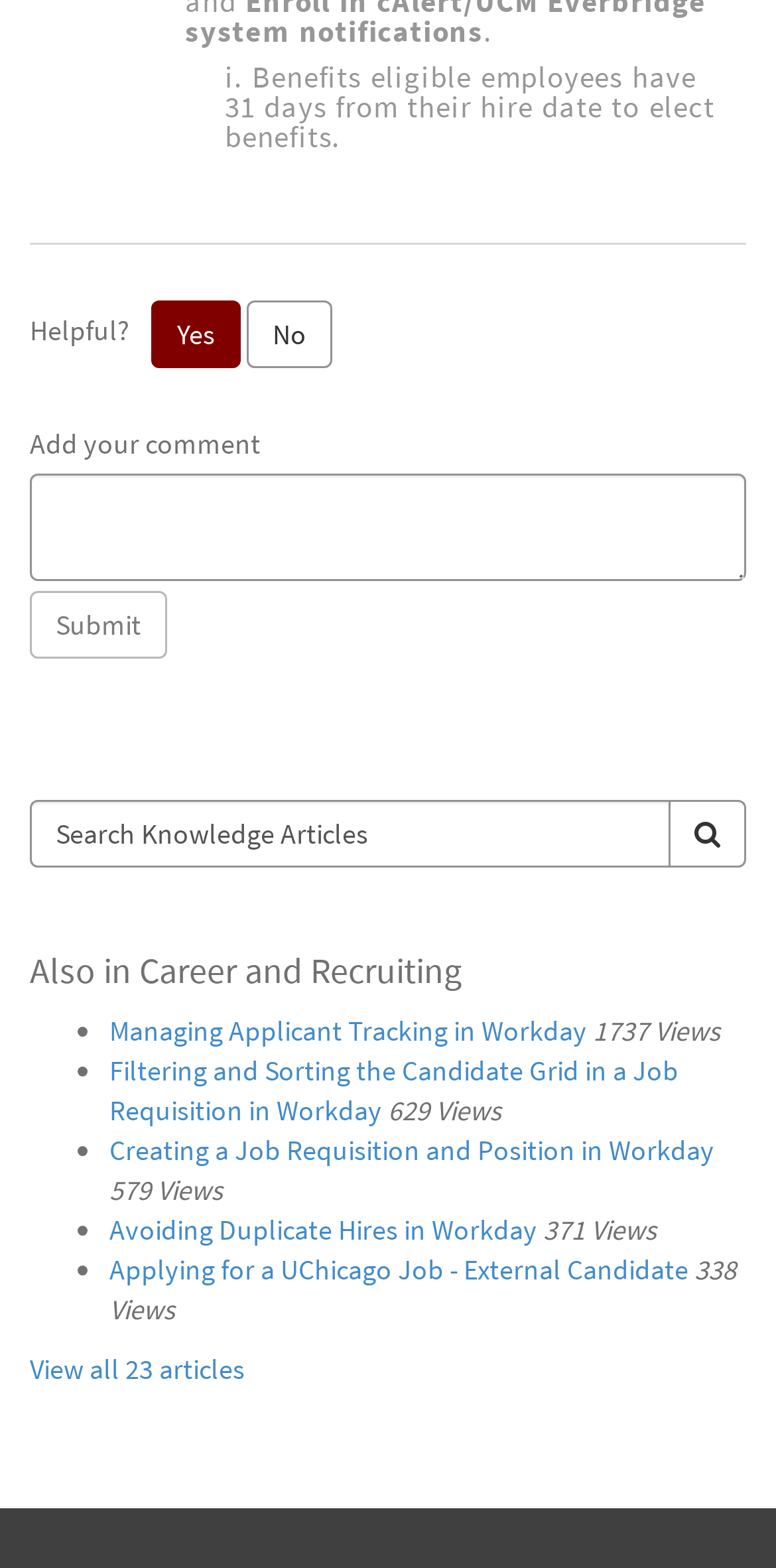Find and indicate the bounding box coordinates of the region you should select to follow the given instruction: "Click the 'Yes' button".

[0.195, 0.191, 0.31, 0.235]